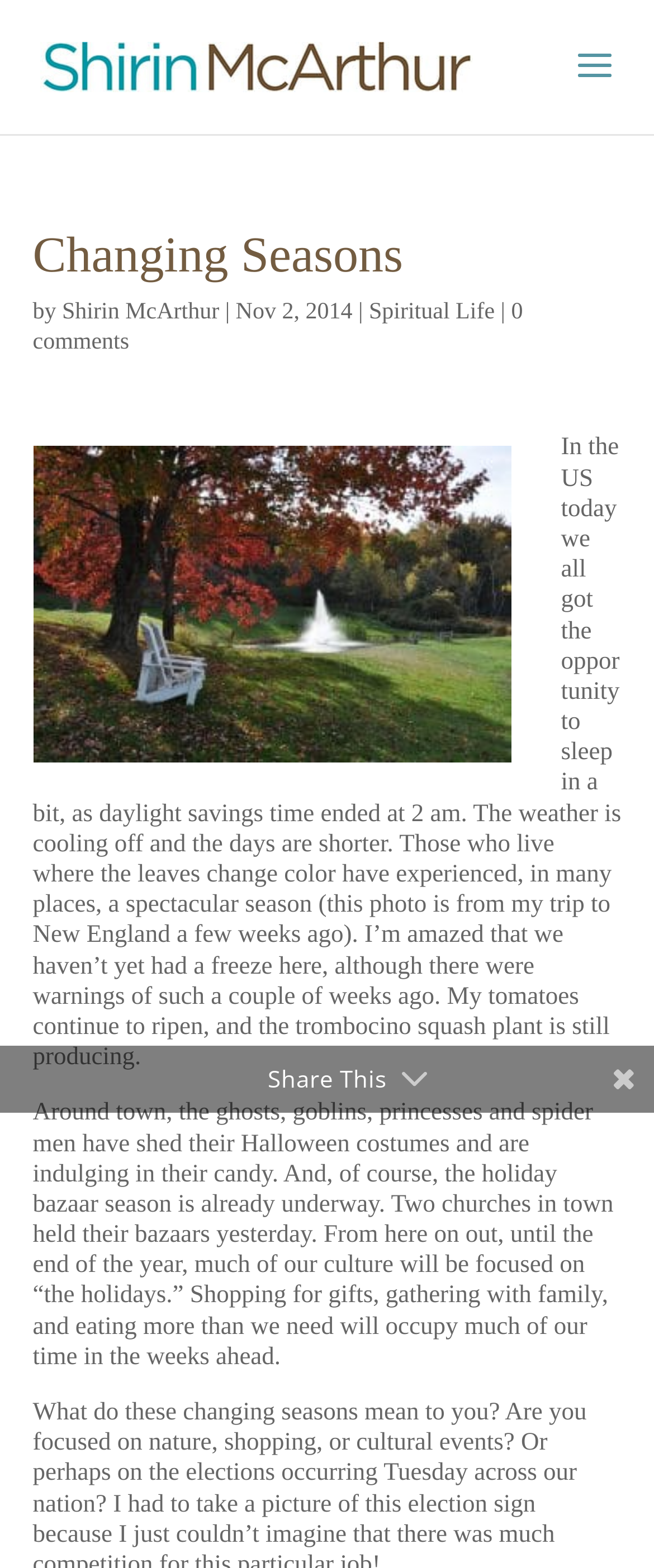Based on the image, provide a detailed response to the question:
What is the date of the post?

The date of the post is mentioned in the text 'Nov 2, 2014' which appears below the author's name.